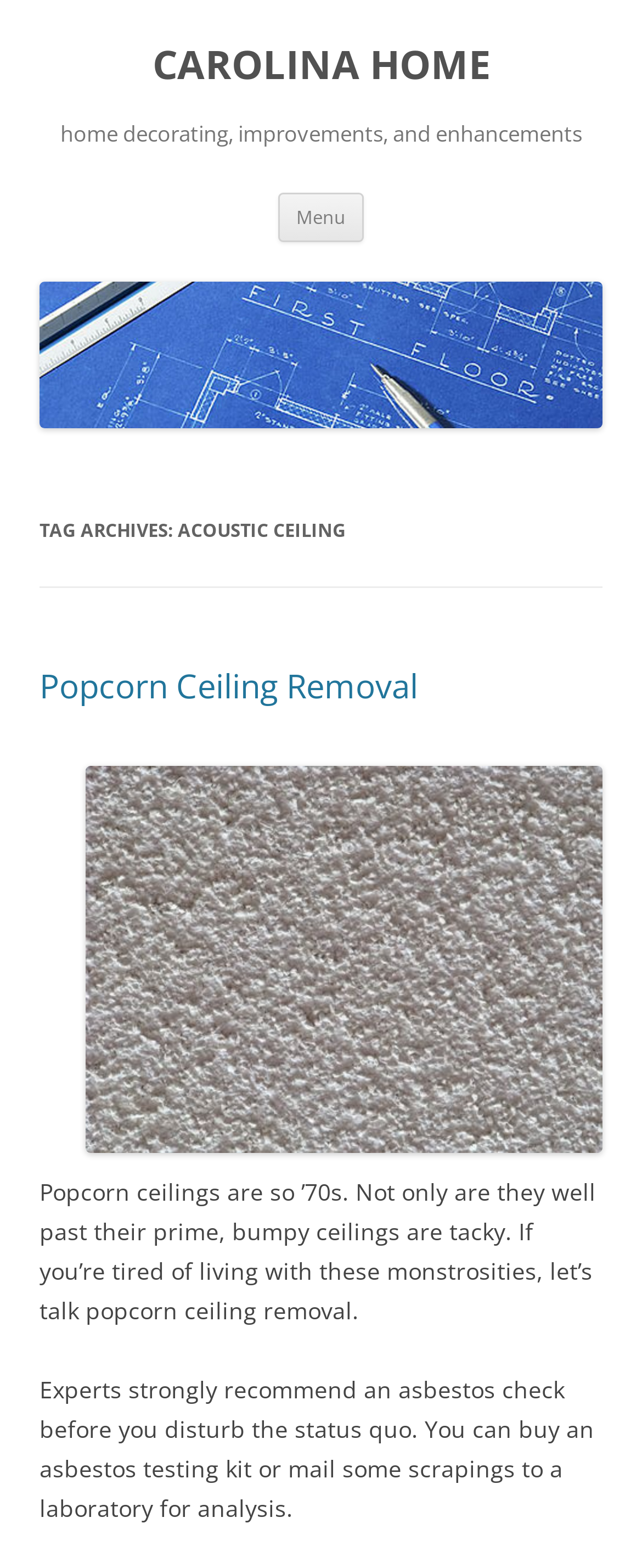What is the main topic of this webpage? Based on the screenshot, please respond with a single word or phrase.

Acoustic ceiling